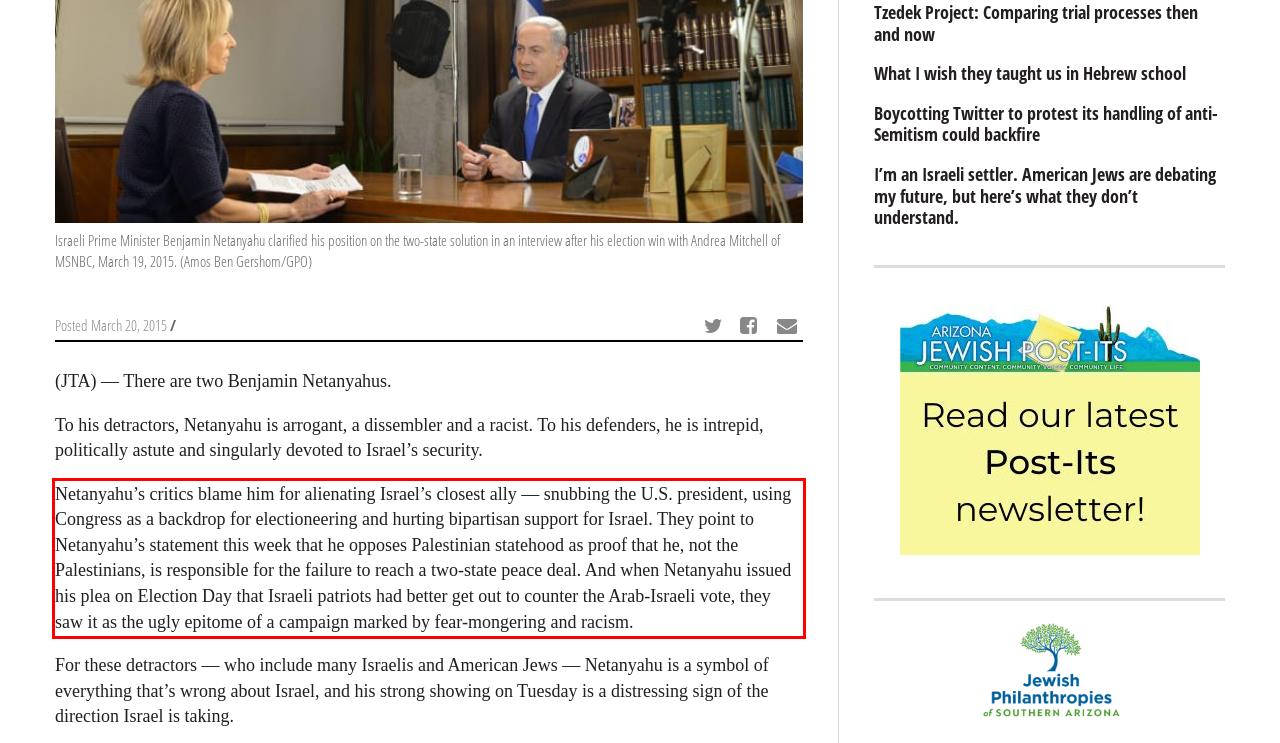You are provided with a screenshot of a webpage that includes a UI element enclosed in a red rectangle. Extract the text content inside this red rectangle.

Netanyahu’s critics blame him for alienating Israel’s closest ally — snubbing the U.S. president, using Congress as a backdrop for electioneering and hurting bipartisan support for Israel. They point to Netanyahu’s statement this week that he opposes Palestinian statehood as proof that he, not the Palestinians, is responsible for the failure to reach a two-state peace deal. And when Netanyahu issued his plea on Election Day that Israeli patriots had better get out to counter the Arab-Israeli vote, they saw it as the ugly epitome of a campaign marked by fear-mongering and racism.